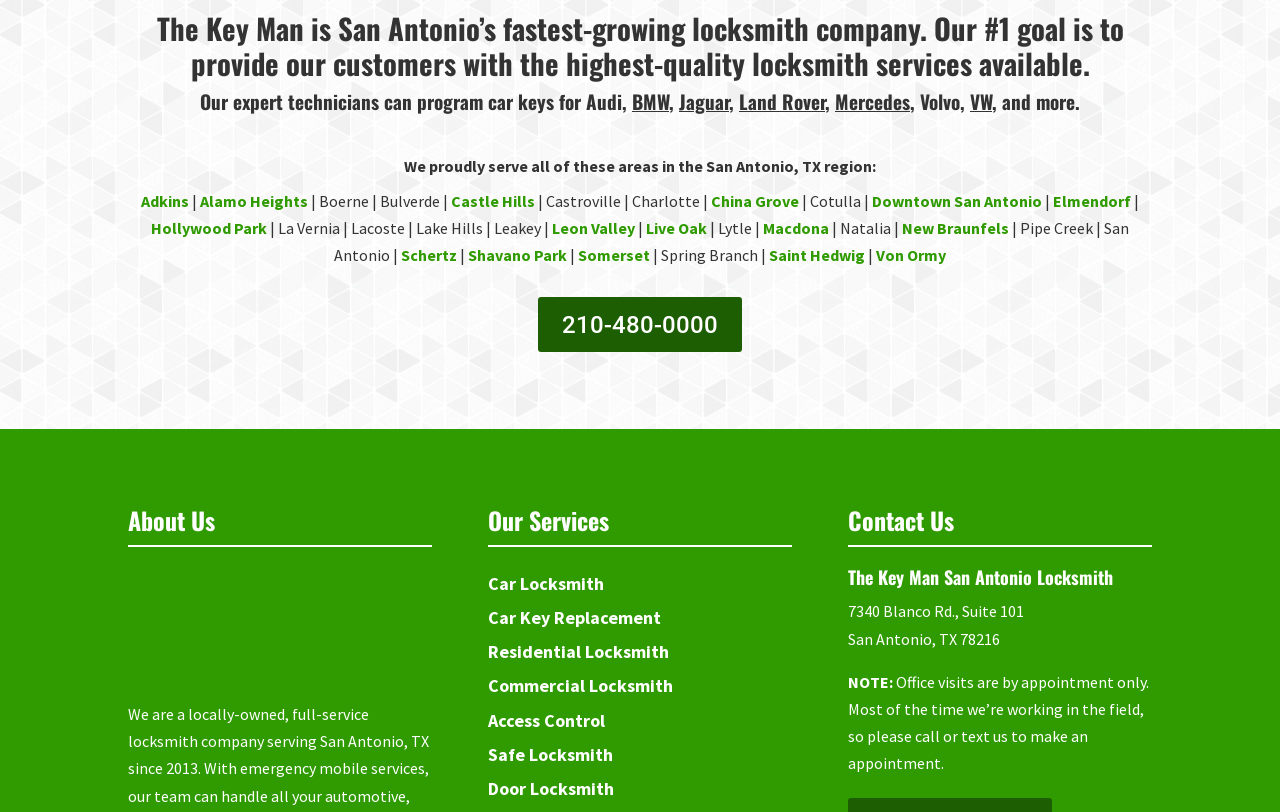Please determine the bounding box coordinates of the element to click in order to execute the following instruction: "Get directions to the office location". The coordinates should be four float numbers between 0 and 1, specified as [left, top, right, bottom].

[0.663, 0.741, 0.8, 0.765]